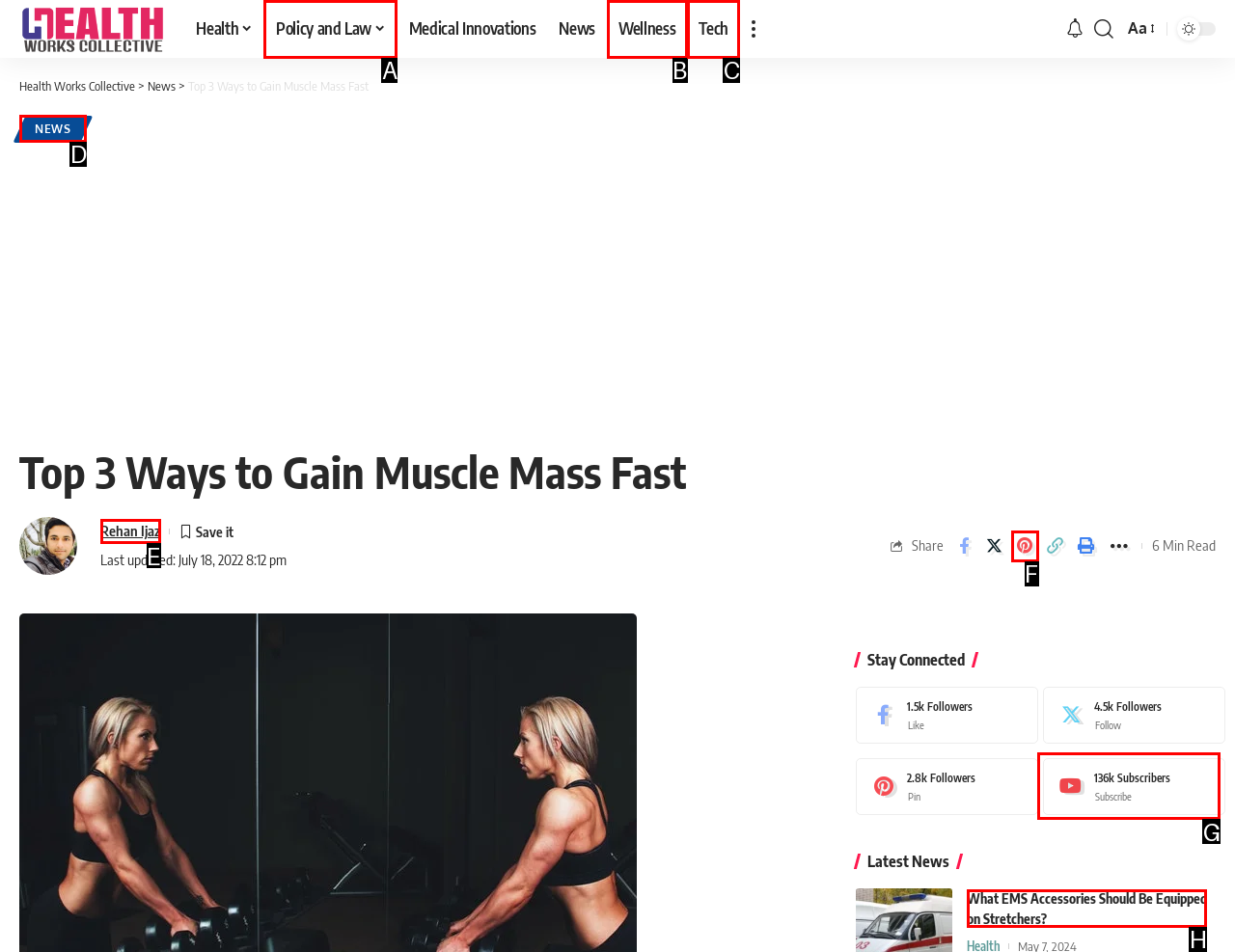Which letter corresponds to the correct option to complete the task: Read the latest news 'What EMS Accessories Should Be Equipped on Stretchers?'?
Answer with the letter of the chosen UI element.

H